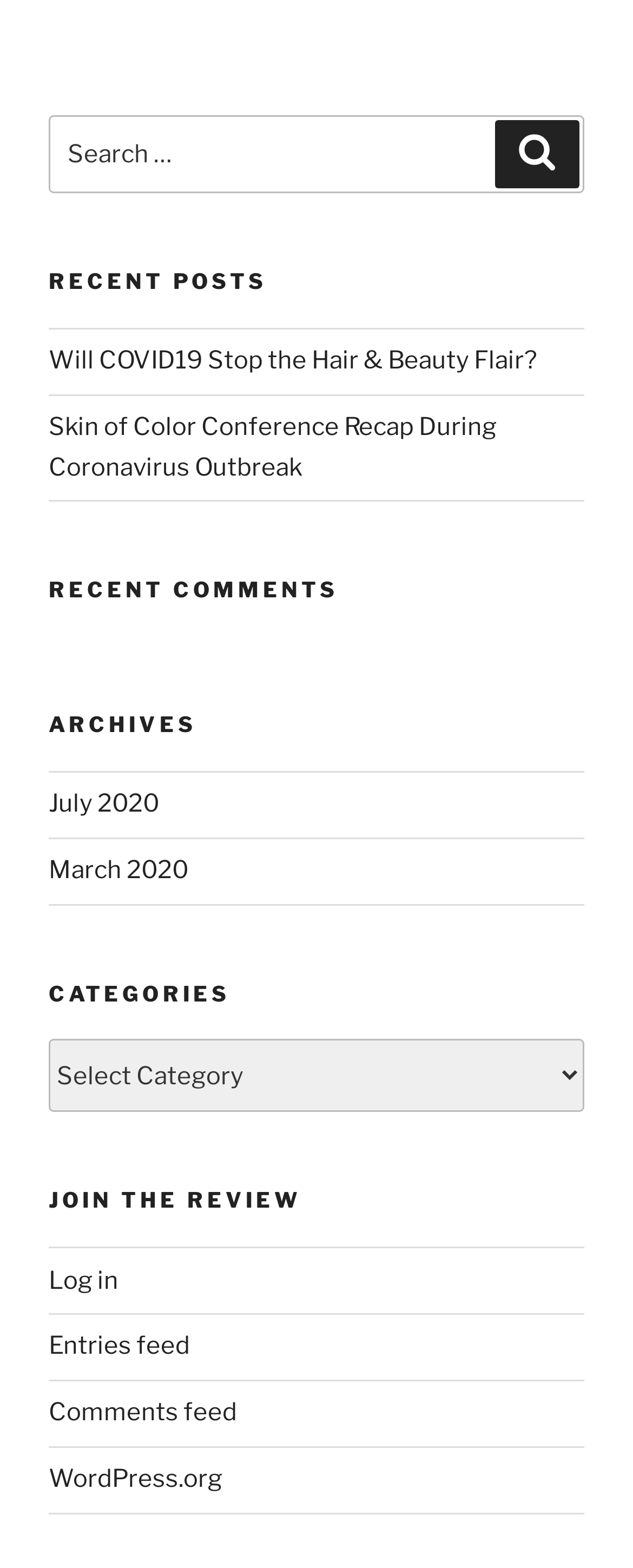Identify the bounding box for the UI element specified in this description: "World". The coordinates must be four float numbers between 0 and 1, formatted as [left, top, right, bottom].

None